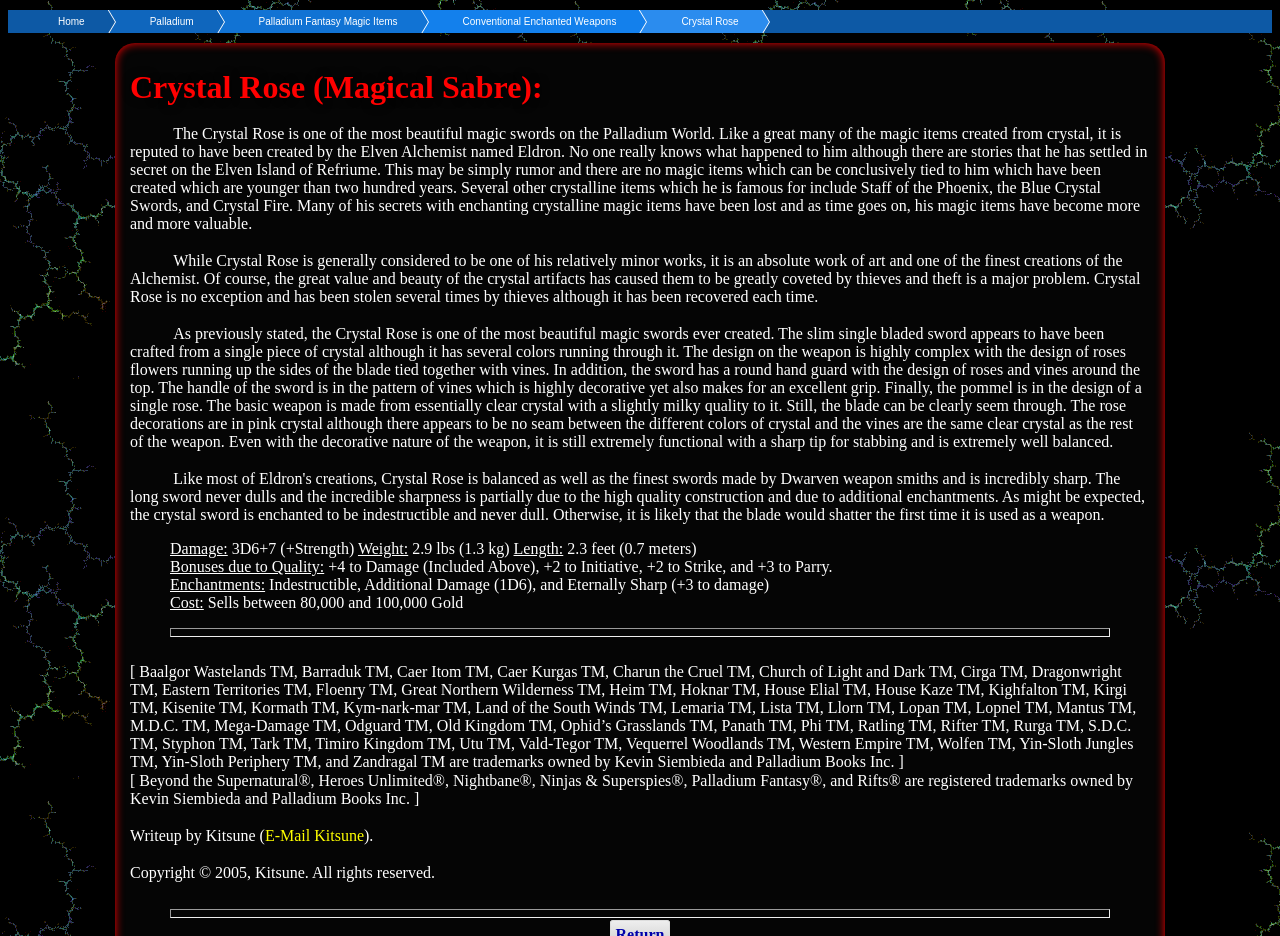Provide an in-depth caption for the webpage.

This webpage is about Crystal Rose, a magical sabre. At the top, there are six links to other pages, including "Home", "Palladium", and "Crystal Rose". Below these links, there is a heading that reads "Crystal Rose (Magical Sabre):". 

The main content of the page is divided into several sections. The first section describes the Crystal Rose, stating that it is one of the most beautiful magic swords on the Palladium World, created by the Elven Alchemist Eldron. It also mentions that the sword has been stolen several times but has always been recovered.

The next section provides a detailed description of the sword's appearance, including its slim single-bladed design, complex rose and vine patterns, and clear crystal material. 

Following this, there are several sections that provide statistics about the sword, including its damage, weight, length, and bonuses due to its quality. The sword's enchantments, including indestructibility, additional damage, and eternal sharpness, are also listed.

The page also includes a section on the sword's cost, which ranges from 80,000 to 100,000 gold. 

At the bottom of the page, there are several lines of text that appear to be copyright and trademark information, including a list of trademarks owned by Kevin Siembieda and Palladium Books Inc. There is also a note about the writeup being by Kitsune, with a link to email them, and a copyright notice.